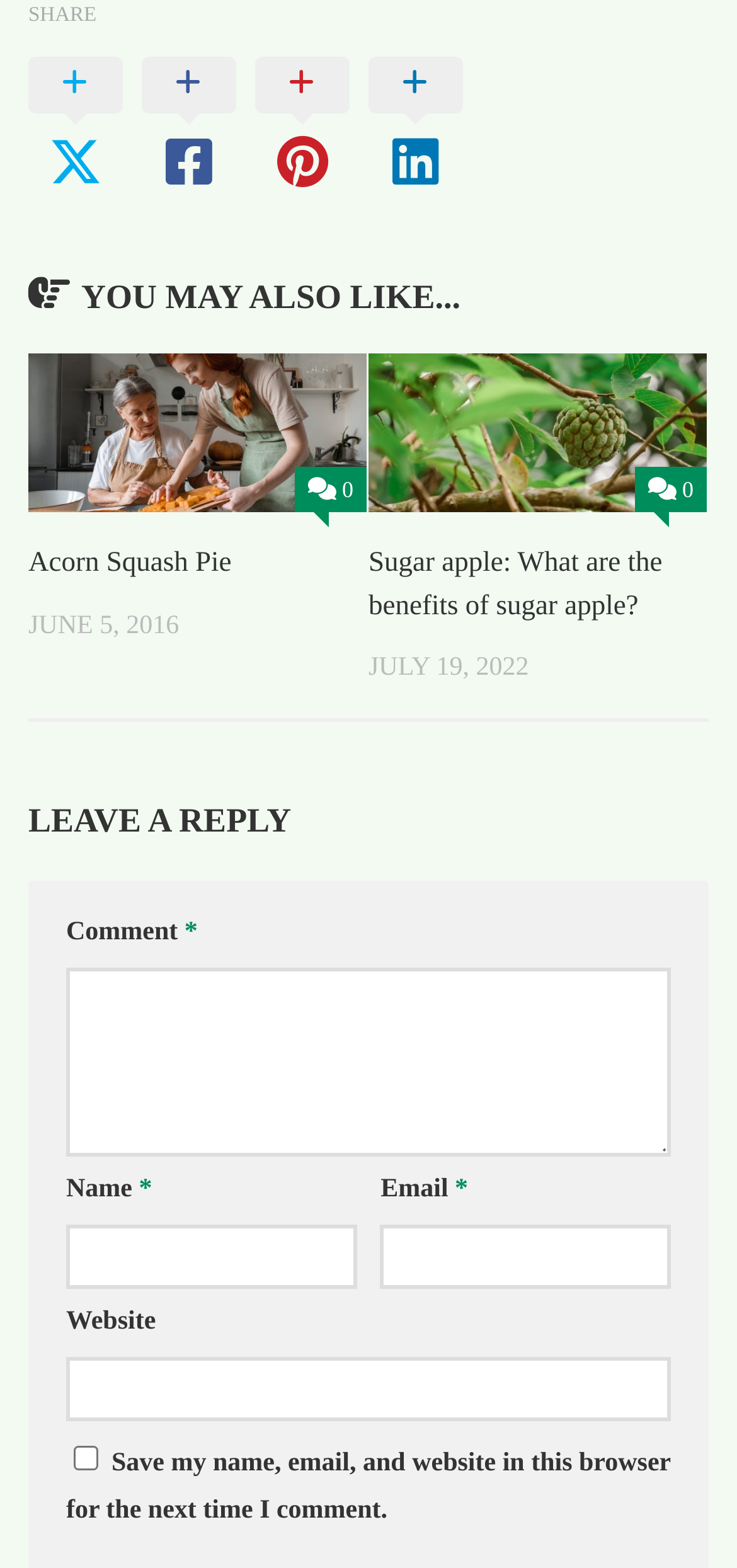Please indicate the bounding box coordinates of the element's region to be clicked to achieve the instruction: "Open the Acorn Squash Pie article". Provide the coordinates as four float numbers between 0 and 1, i.e., [left, top, right, bottom].

[0.038, 0.225, 0.497, 0.327]